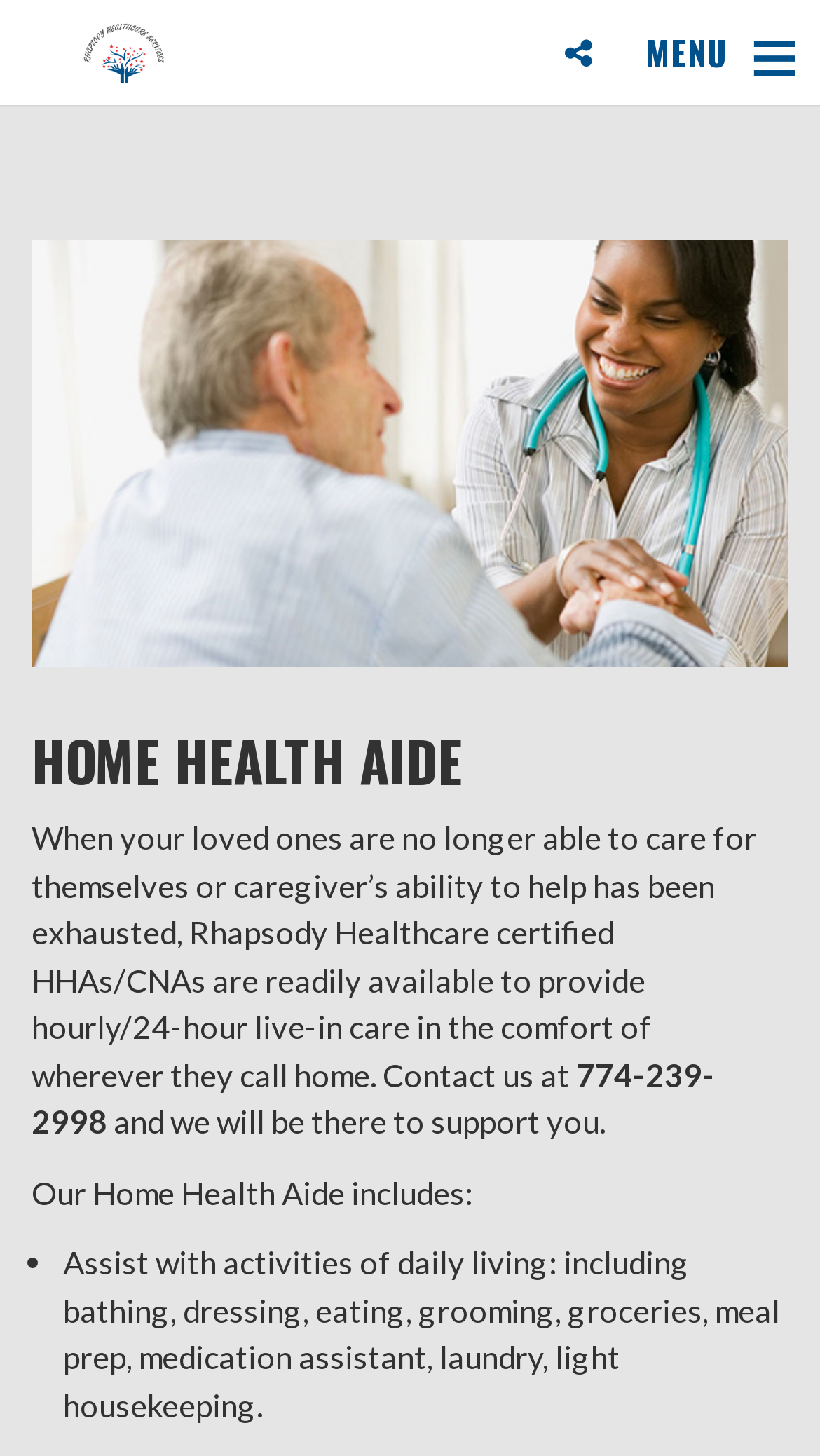What is the dental clinic link for?
Use the information from the image to give a detailed answer to the question.

I found the link element with the text 'DENTAL CLINIC' which is likely a link to a dental clinic webpage or service. The image element with the same text and coordinates suggests that it is a clickable link.